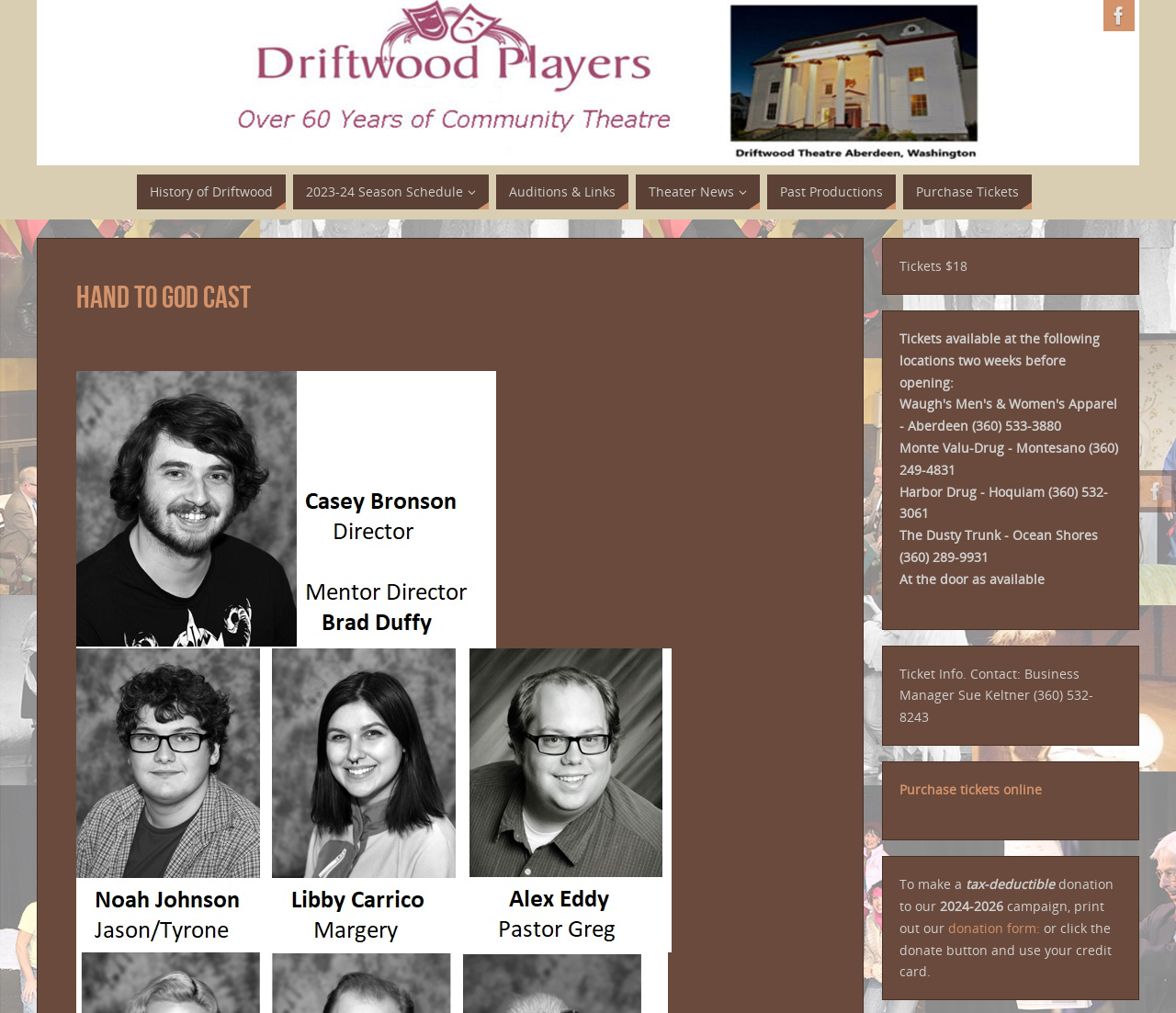Reply to the question with a brief word or phrase: What is the name of the theater?

Driftwood Theater